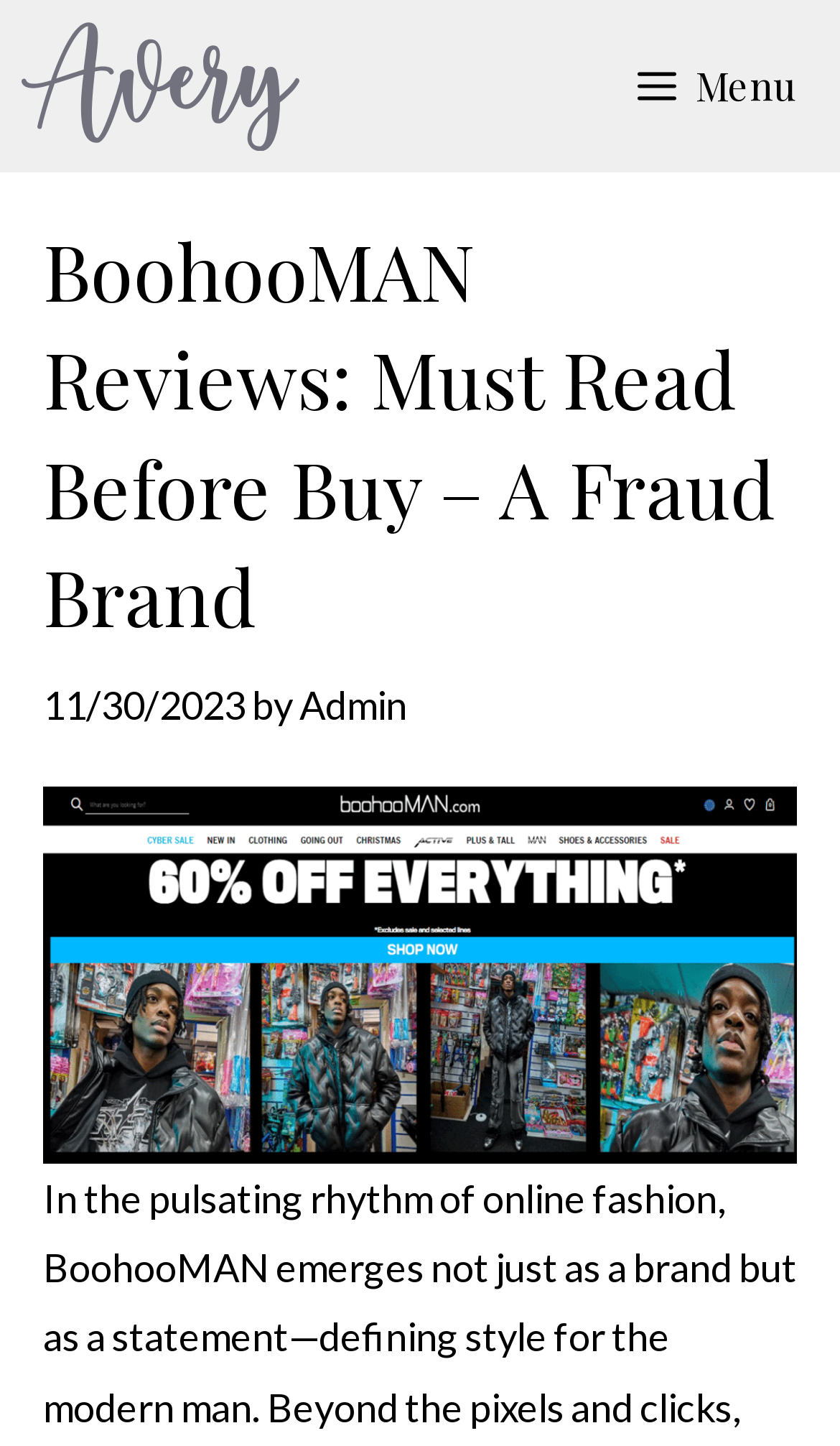What is the purpose of the button at the top right corner? Based on the screenshot, please respond with a single word or phrase.

Menu